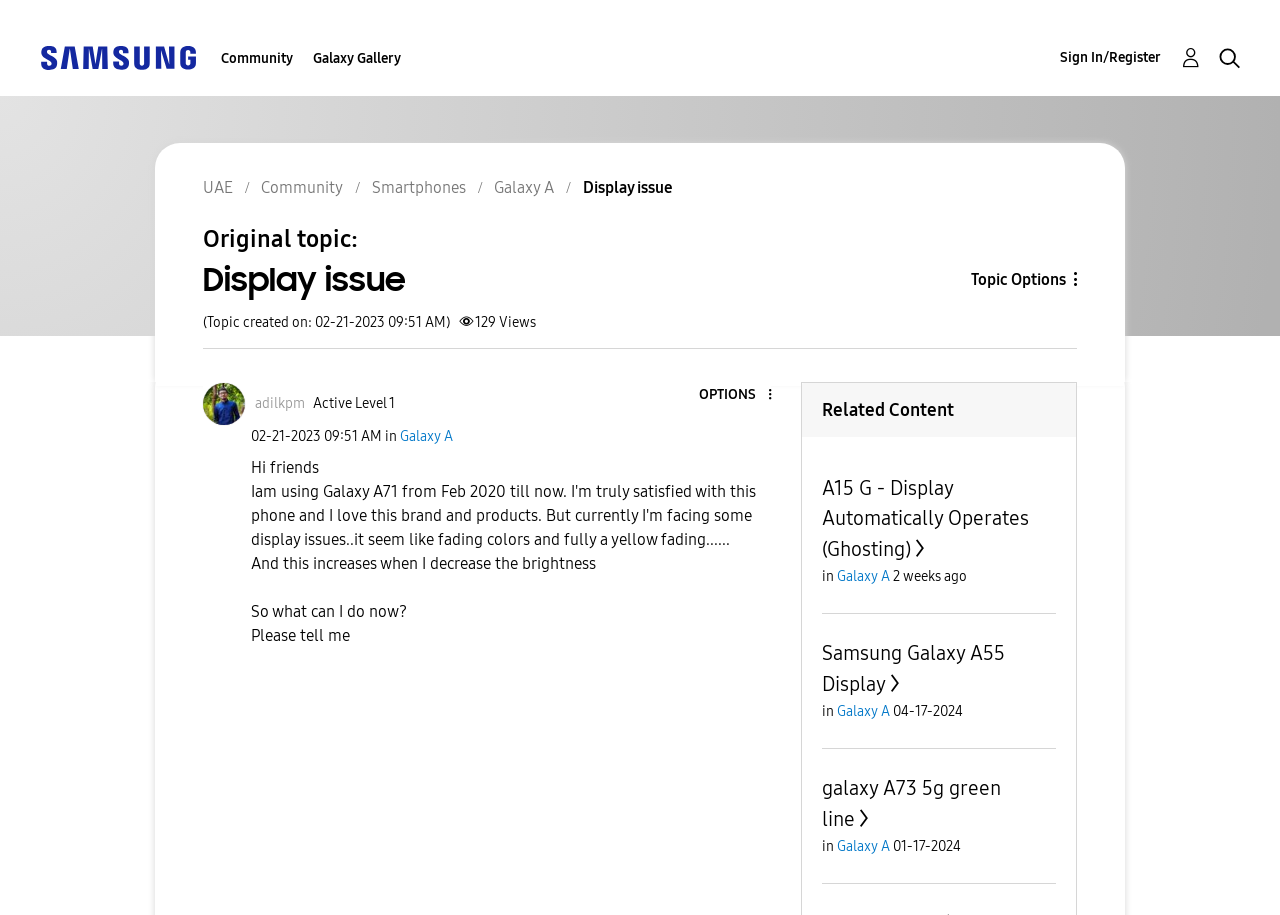Please identify the bounding box coordinates of the element on the webpage that should be clicked to follow this instruction: "View related content about Galaxy A". The bounding box coordinates should be given as four float numbers between 0 and 1, formatted as [left, top, right, bottom].

[0.642, 0.52, 0.804, 0.613]